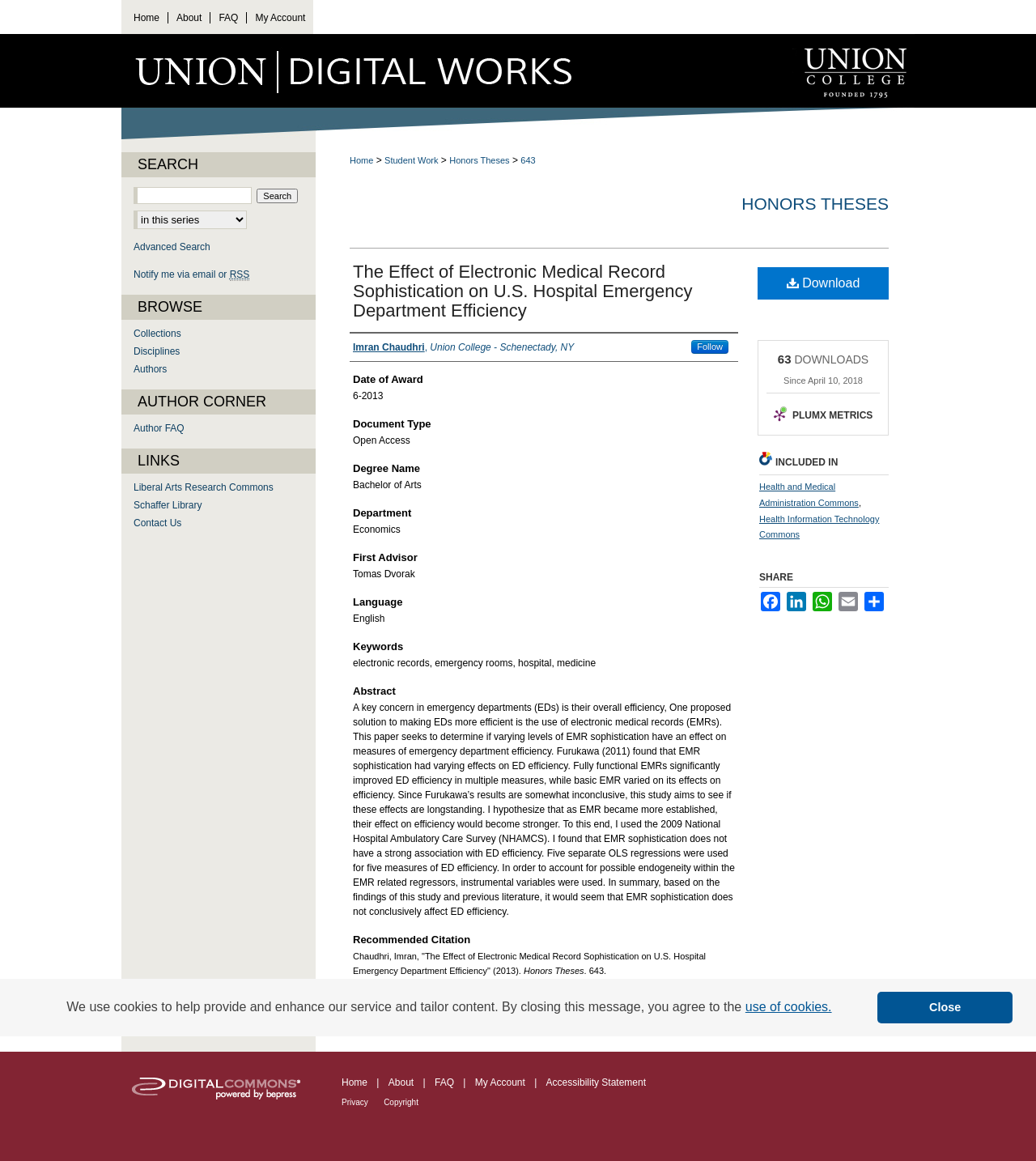Please provide the bounding box coordinates for the element that needs to be clicked to perform the instruction: "go to home page". The coordinates must consist of four float numbers between 0 and 1, formatted as [left, top, right, bottom].

None